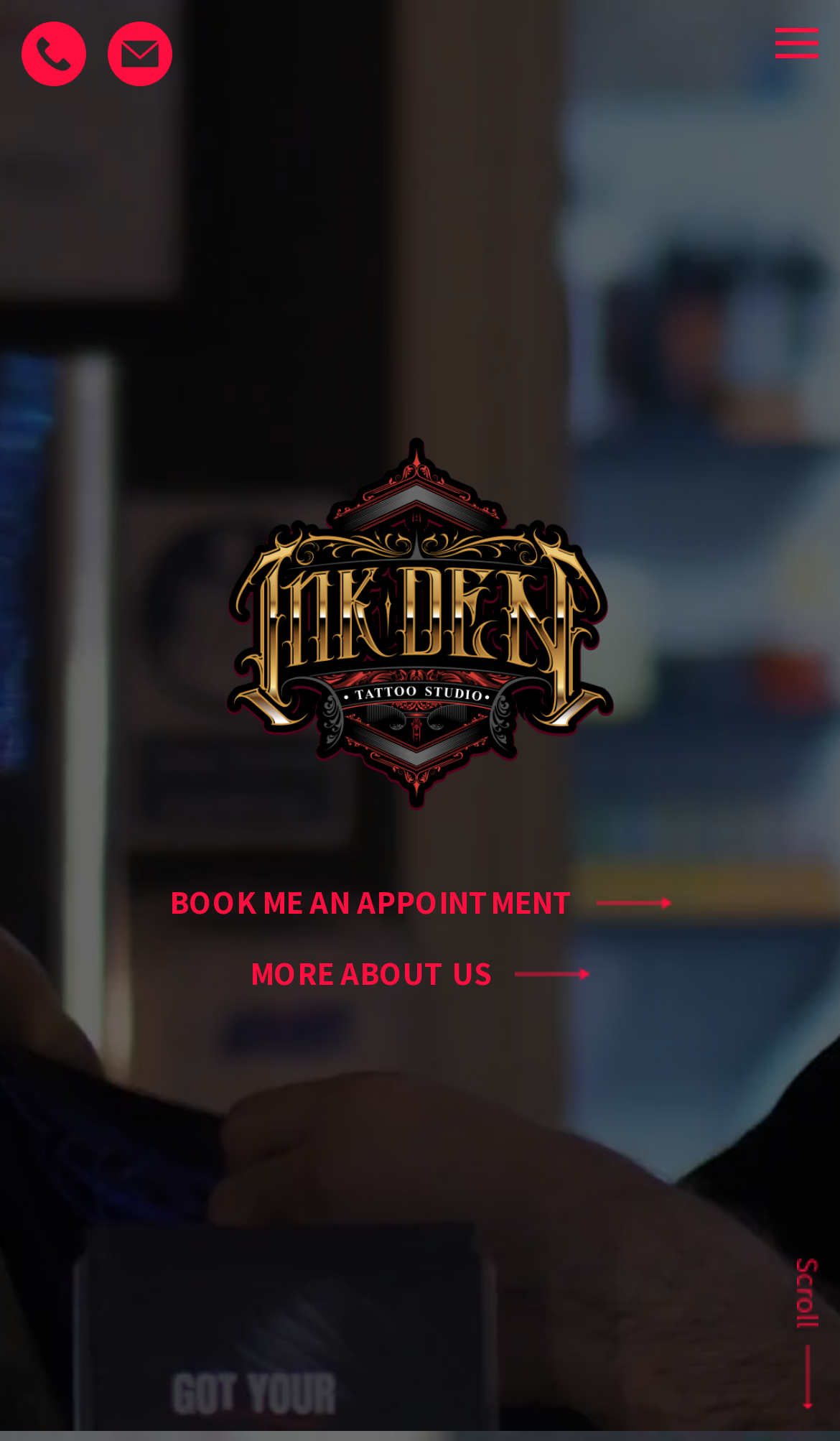Find the bounding box coordinates of the clickable region needed to perform the following instruction: "Learn more about the tattoo studio". The coordinates should be provided as four float numbers between 0 and 1, i.e., [left, top, right, bottom].

[0.297, 0.662, 0.703, 0.689]